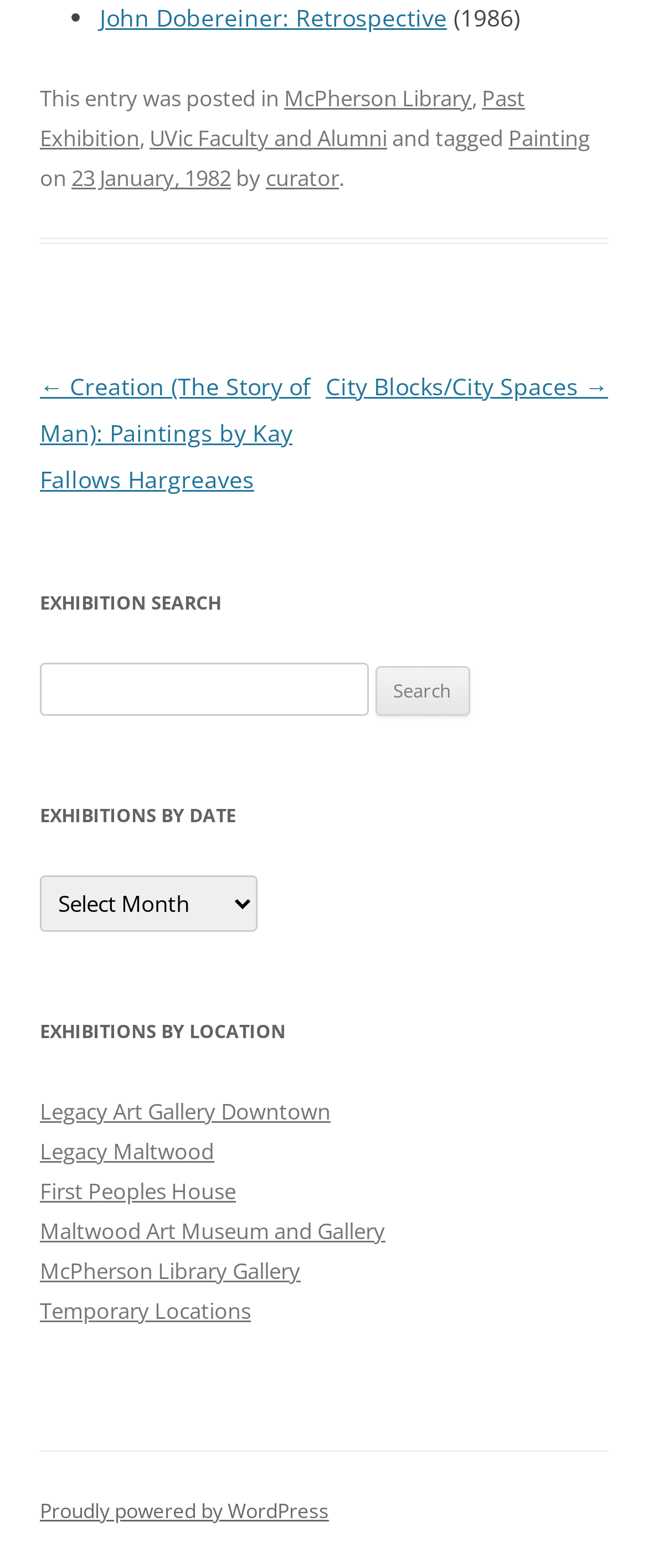Determine the bounding box coordinates for the area you should click to complete the following instruction: "Visit Legacy Art Gallery Downtown".

[0.062, 0.699, 0.51, 0.718]